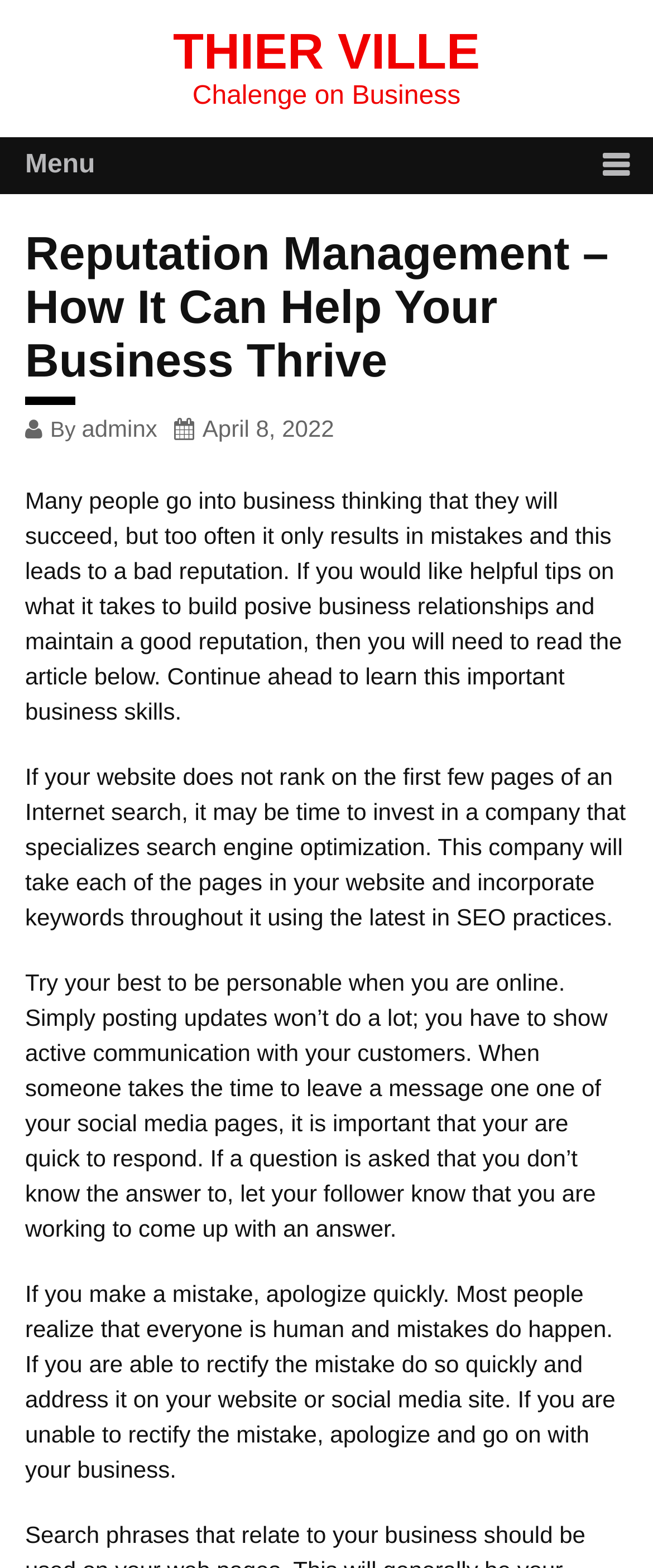Determine and generate the text content of the webpage's headline.

Reputation Management – How It Can Help Your Business Thrive